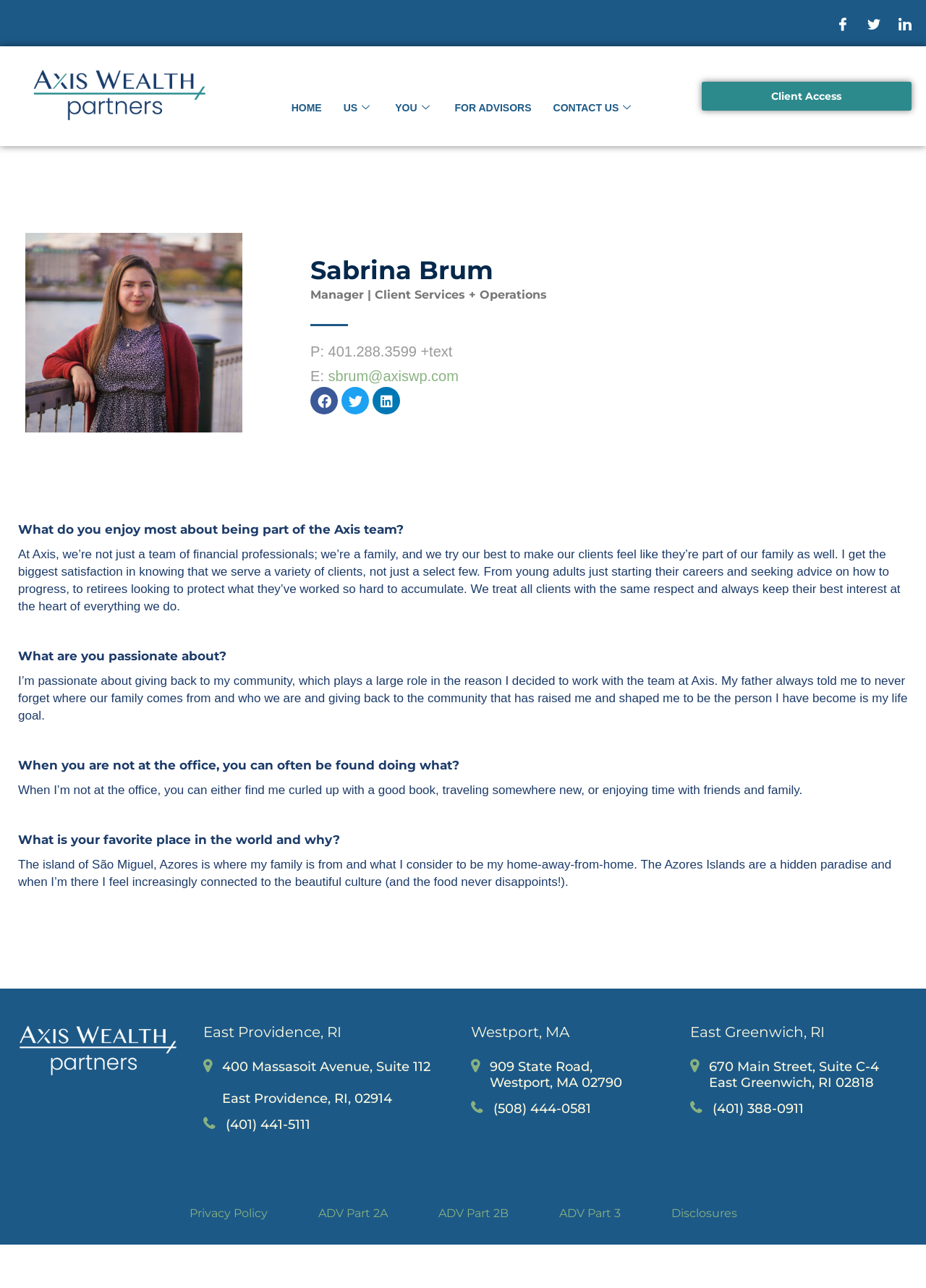Provide the bounding box coordinates of the UI element that matches the description: "US".

[0.359, 0.065, 0.415, 0.102]